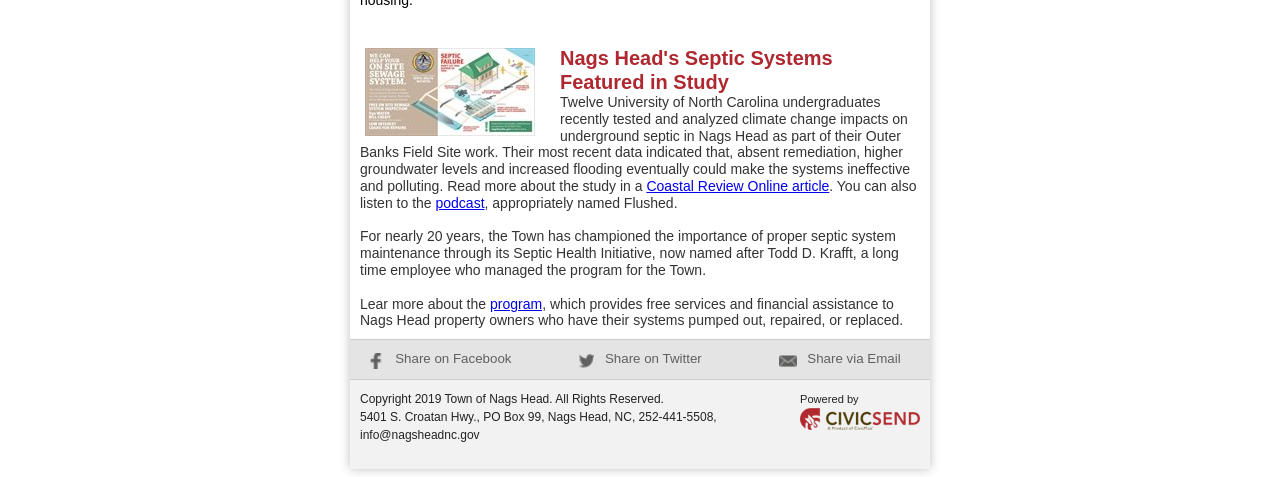What is the purpose of the Septic Health Initiative?
Using the details from the image, give an elaborate explanation to answer the question.

The question asks for the purpose of the Septic Health Initiative. From the webpage, we can see that the initiative aims to promote proper septic system maintenance. This is mentioned in the text 'For nearly 20 years, the Town has championed the importance of proper septic system maintenance through its Septic Health Initiative...'. The initiative provides free services and financial assistance to Nags Head property owners who have their systems pumped out, repaired, or replaced.